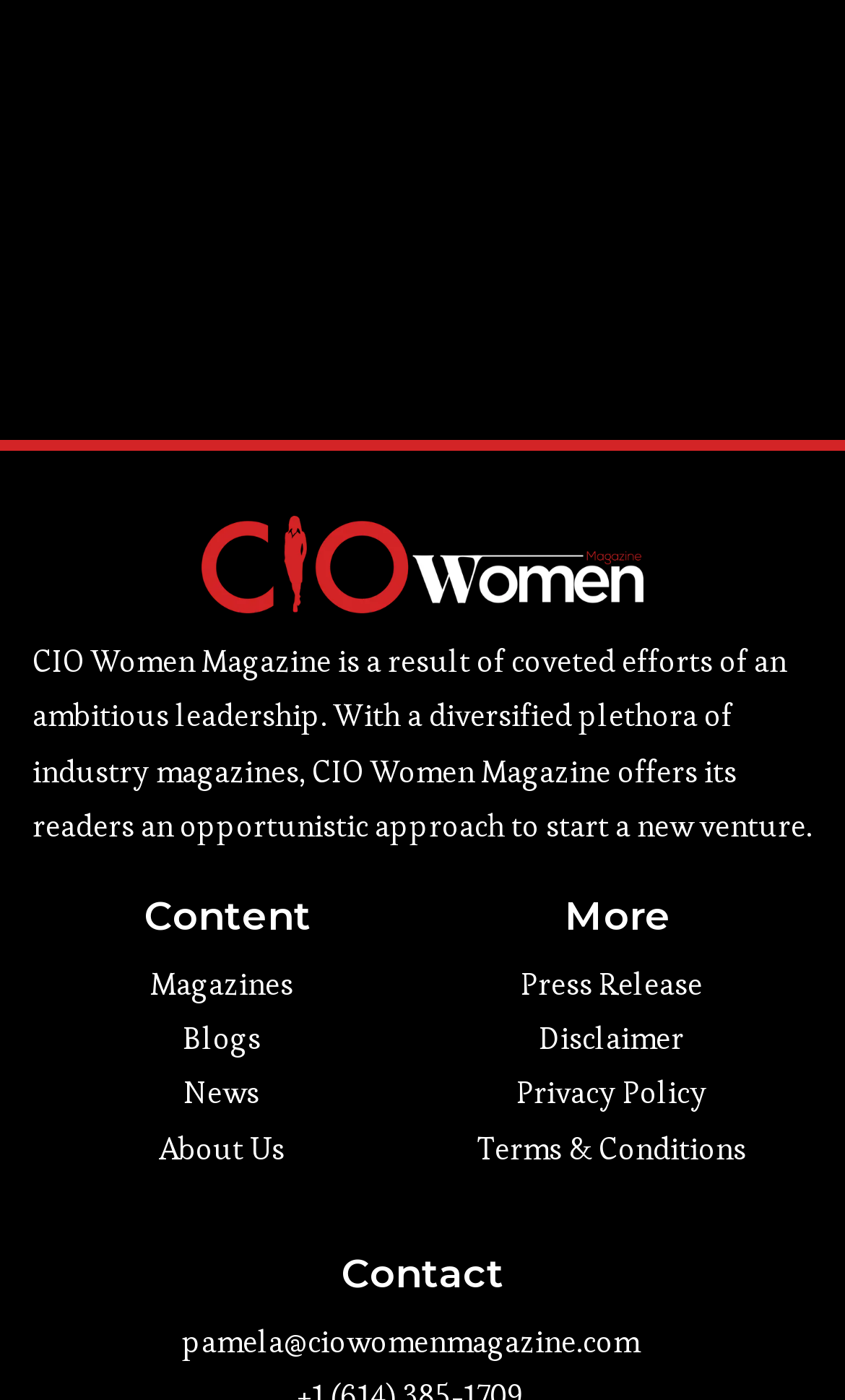Please respond to the question using a single word or phrase:
What are the terms and conditions related links?

Disclaimer, Privacy Policy, Terms & Conditions